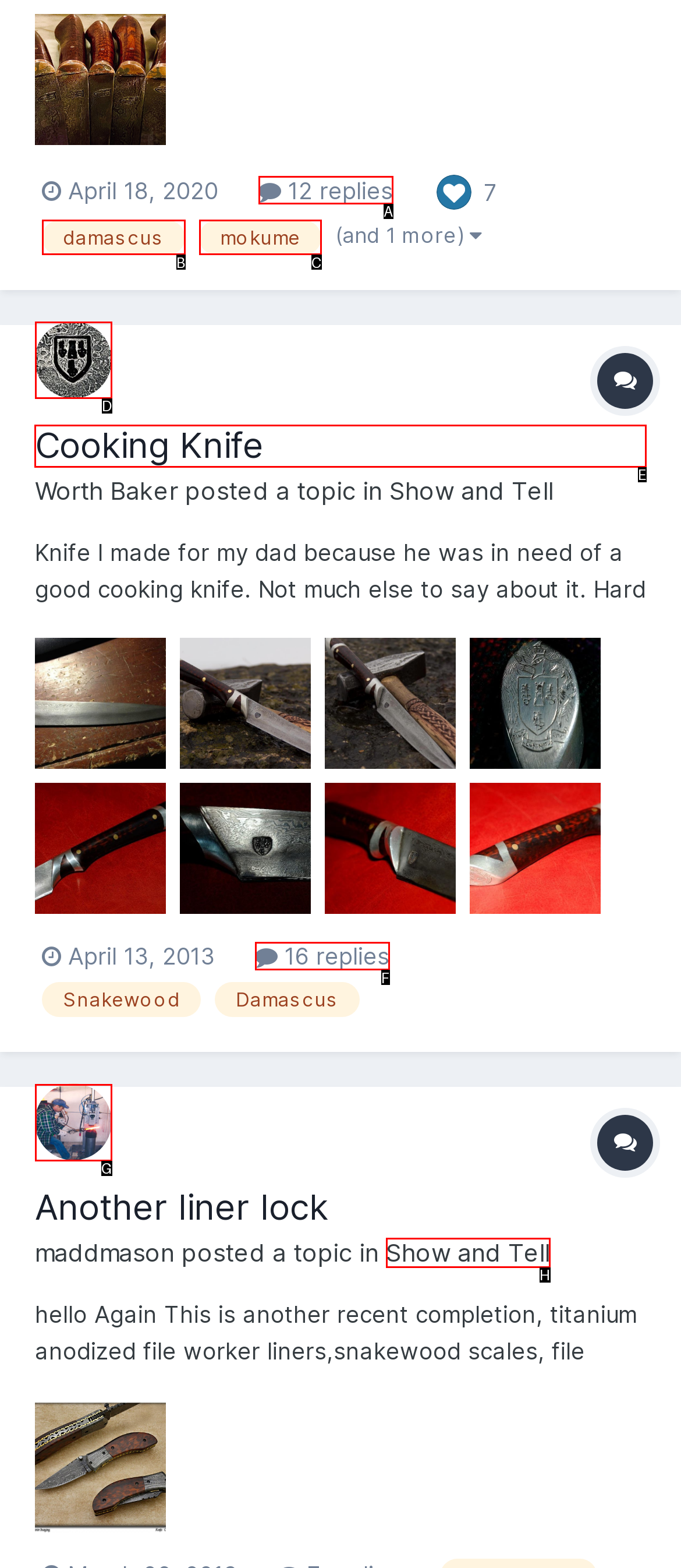Please indicate which option's letter corresponds to the task: View topic 'Cooking Knife' by examining the highlighted elements in the screenshot.

E